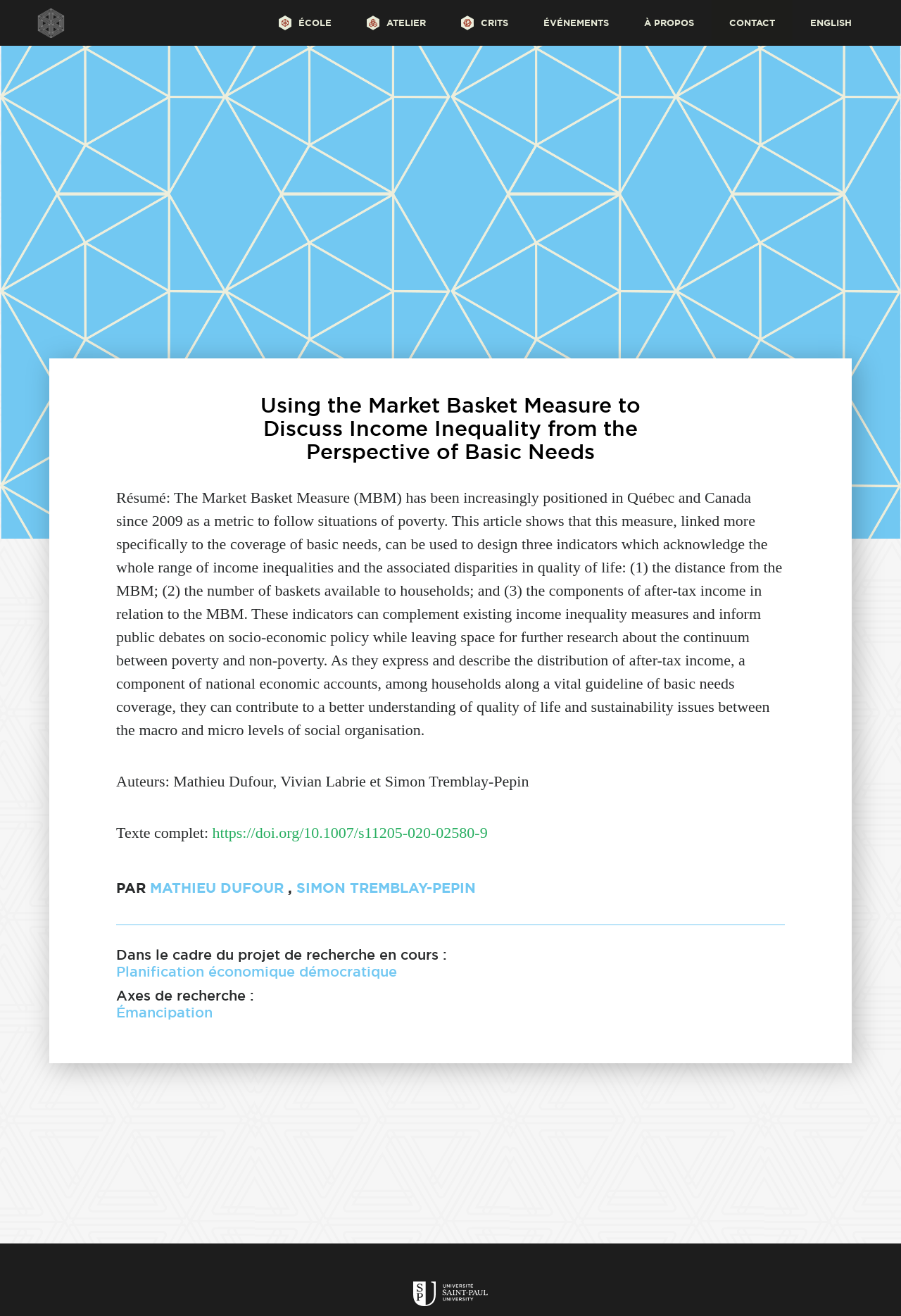Examine the image and give a thorough answer to the following question:
What is the name of the school mentioned on the webpage?

The name of the school is mentioned in the root element of the webpage, which is 'Using the Market Basket Measure to Discuss Income Inequality from the Perspective of Basic Needs — École d'innovation sociale Élisabeth Bruyère'.